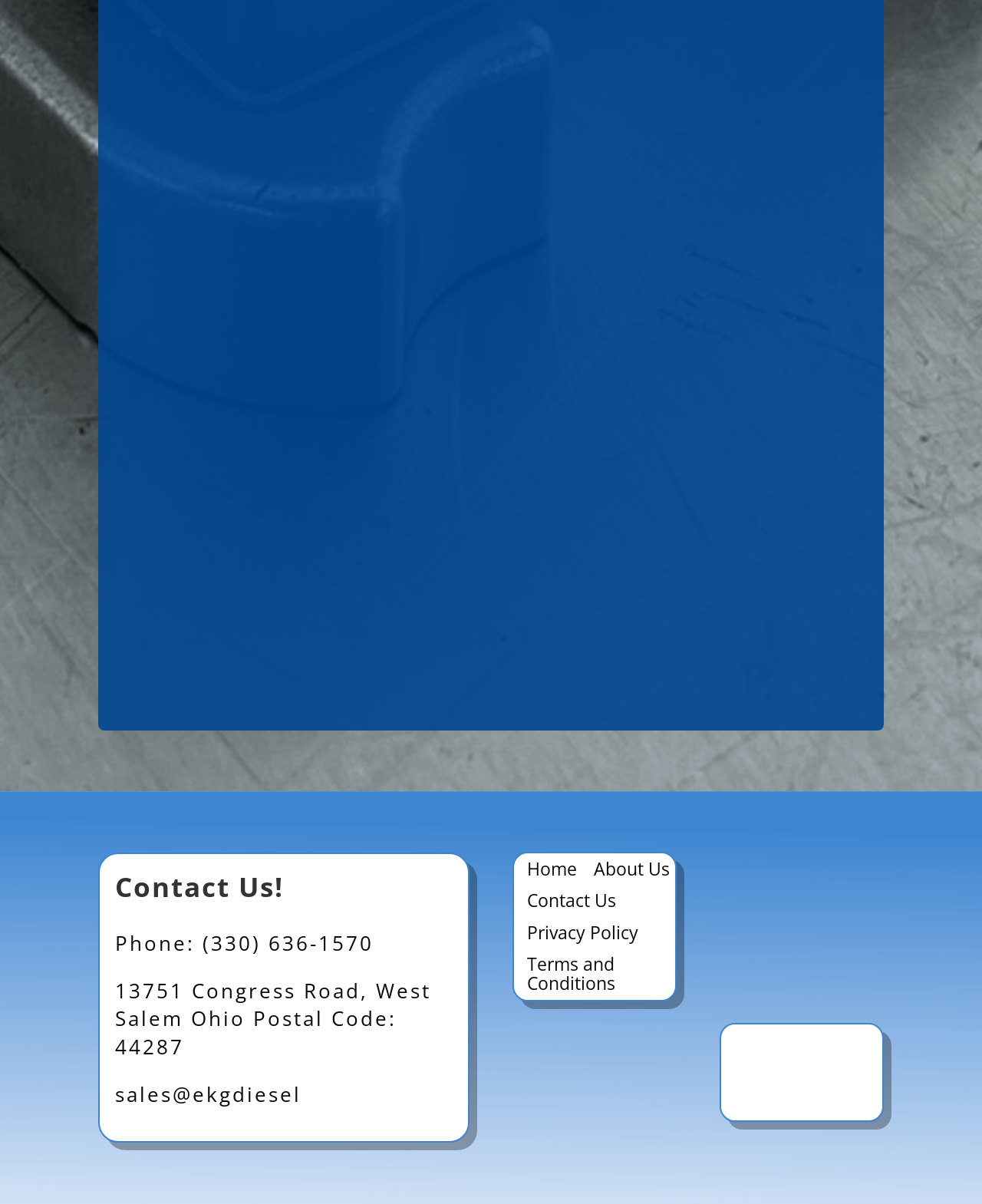Provide a brief response to the question using a single word or phrase: 
How many main navigation links are there?

5